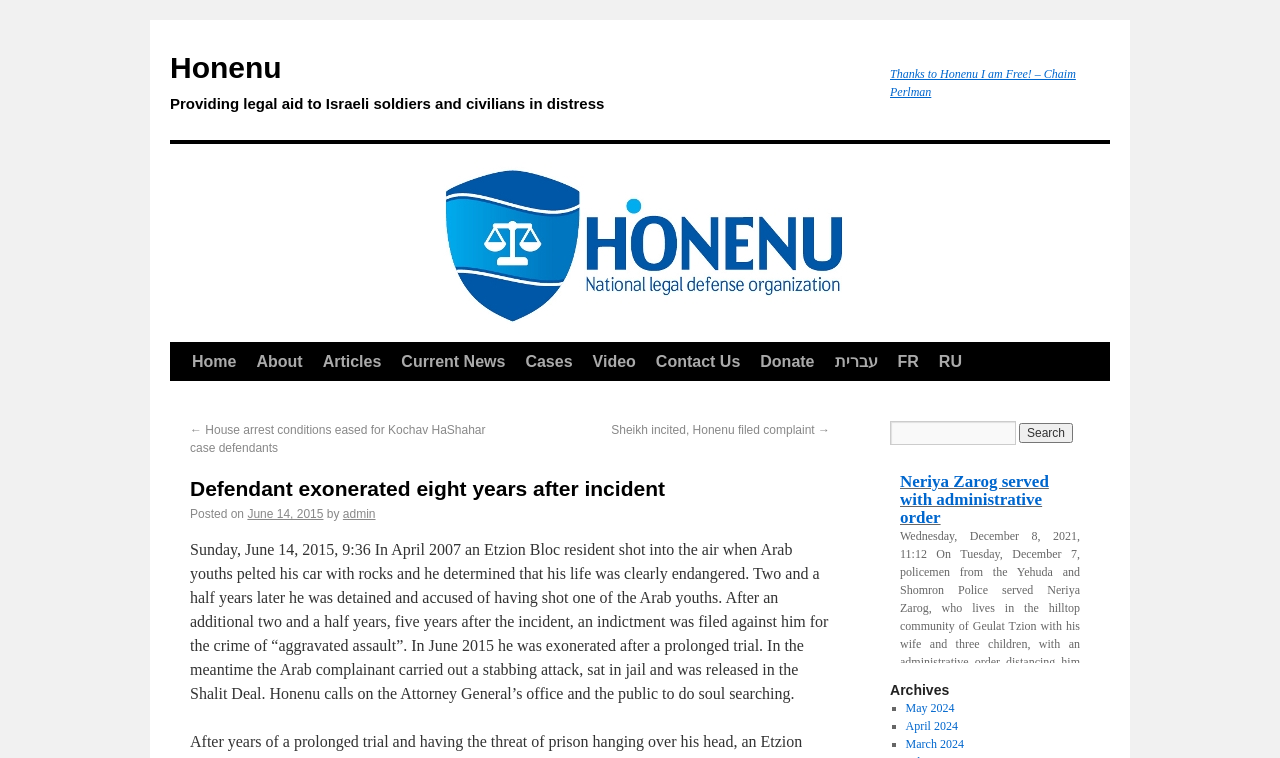Refer to the image and provide an in-depth answer to the question:
What is the language of the link 'עברית'?

The answer can be found by recognizing the script of the link 'עברית', which is Hebrew. This suggests that the link is for a Hebrew language version of the webpage.